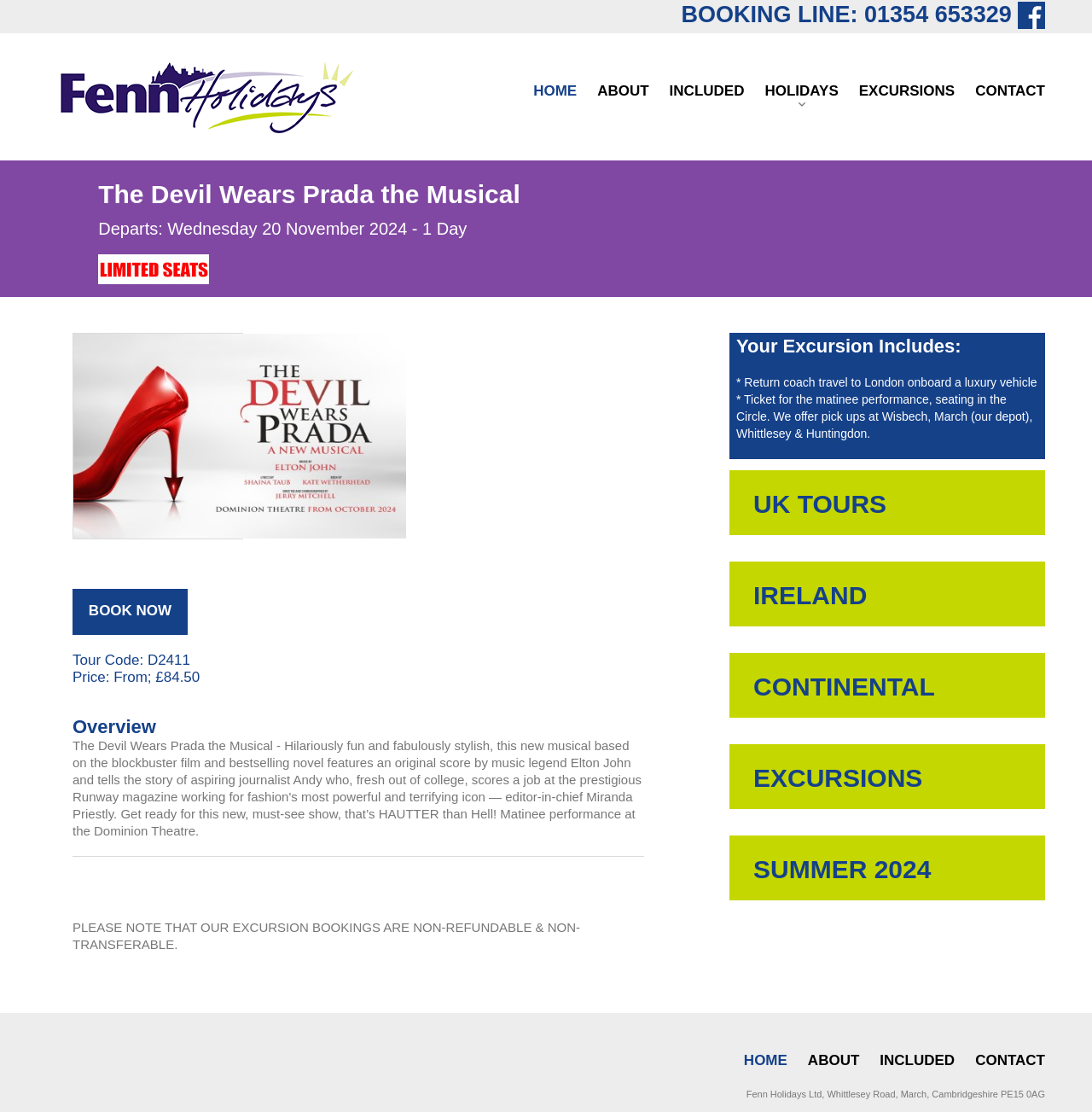Extract the bounding box for the UI element that matches this description: "UK TOURS".

[0.668, 0.423, 0.957, 0.481]